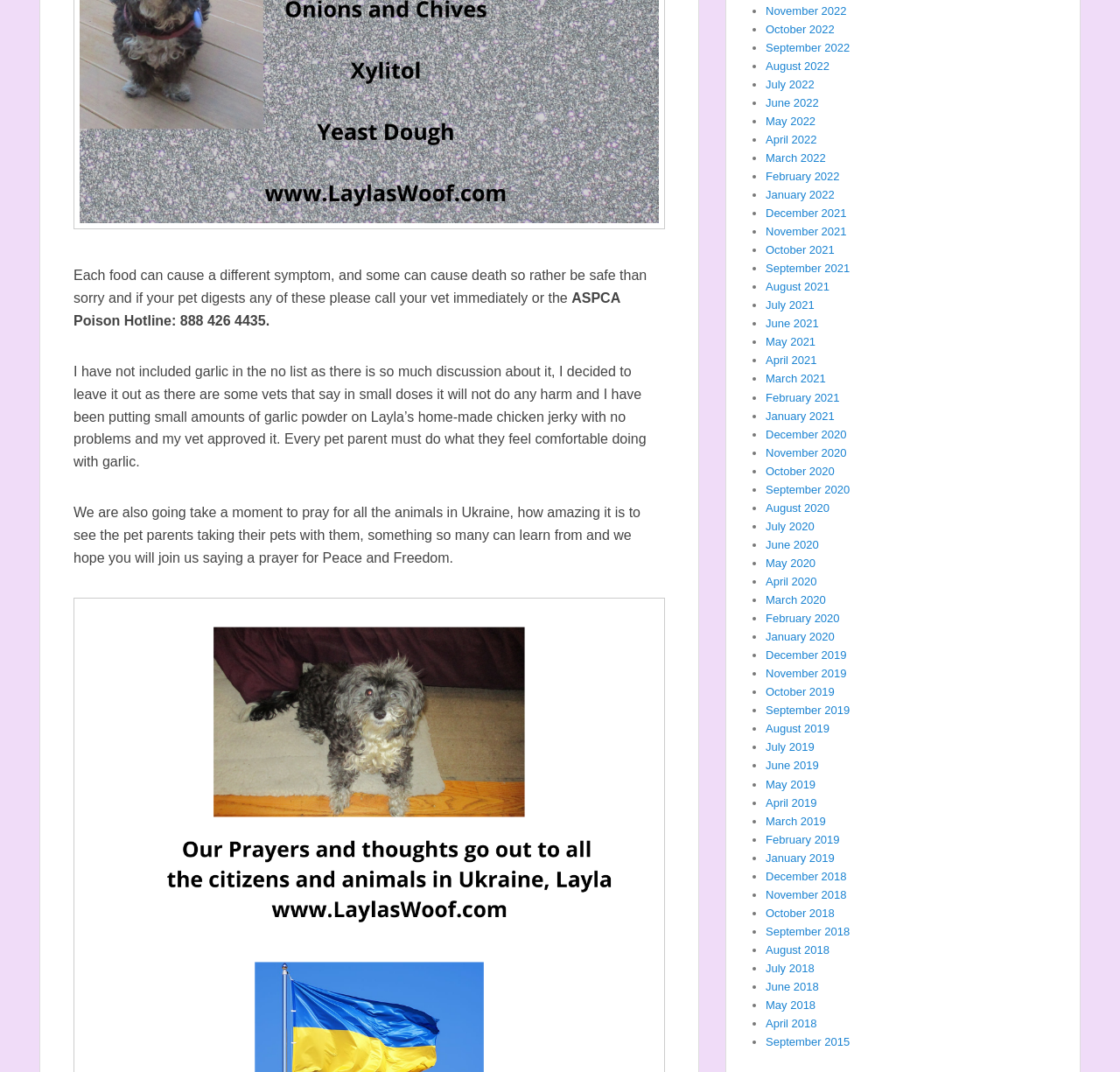Please reply with a single word or brief phrase to the question: 
What is the main topic of the webpage?

Pet care